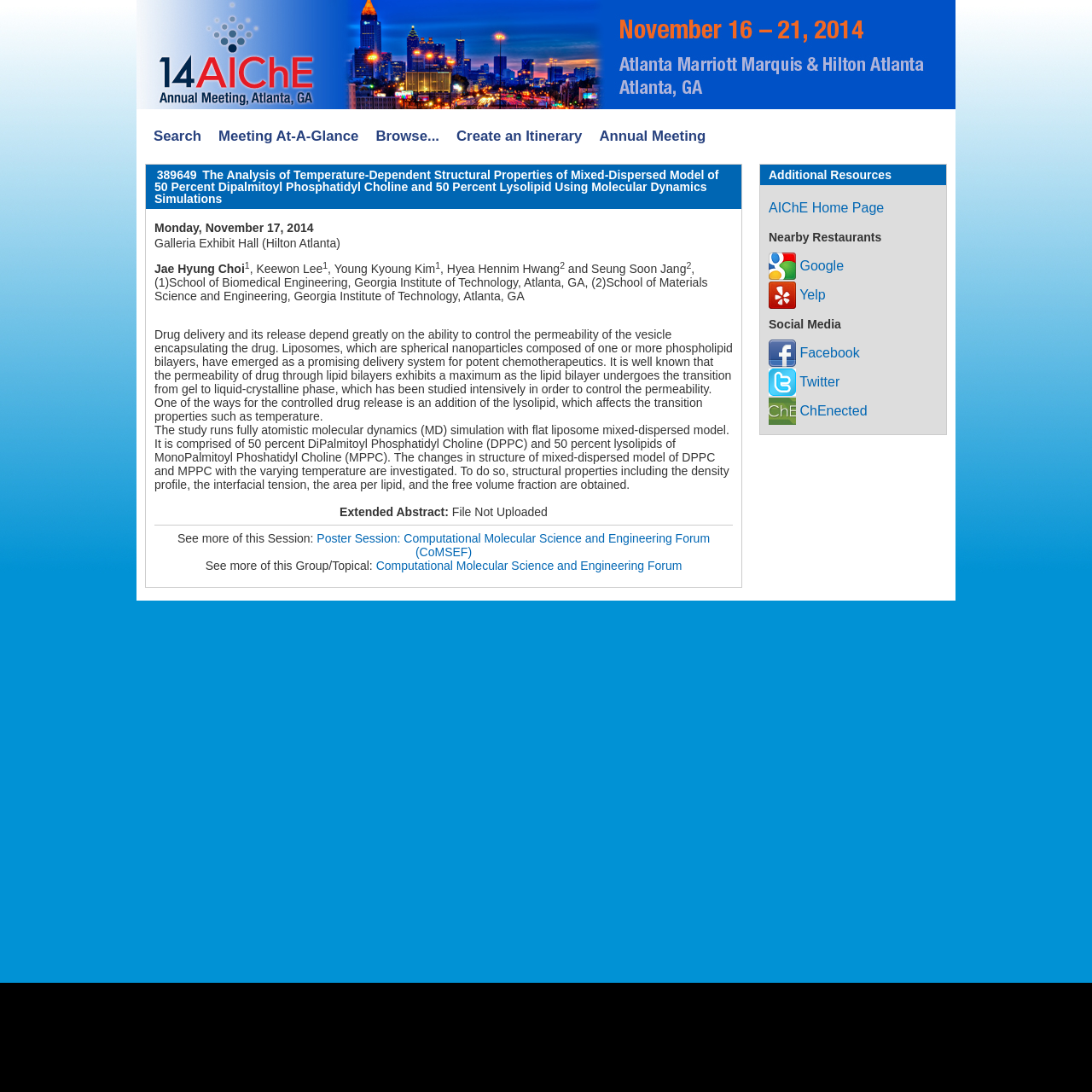Find the bounding box coordinates of the area that needs to be clicked in order to achieve the following instruction: "Search for something". The coordinates should be specified as four float numbers between 0 and 1, i.e., [left, top, right, bottom].

[0.133, 0.112, 0.192, 0.138]